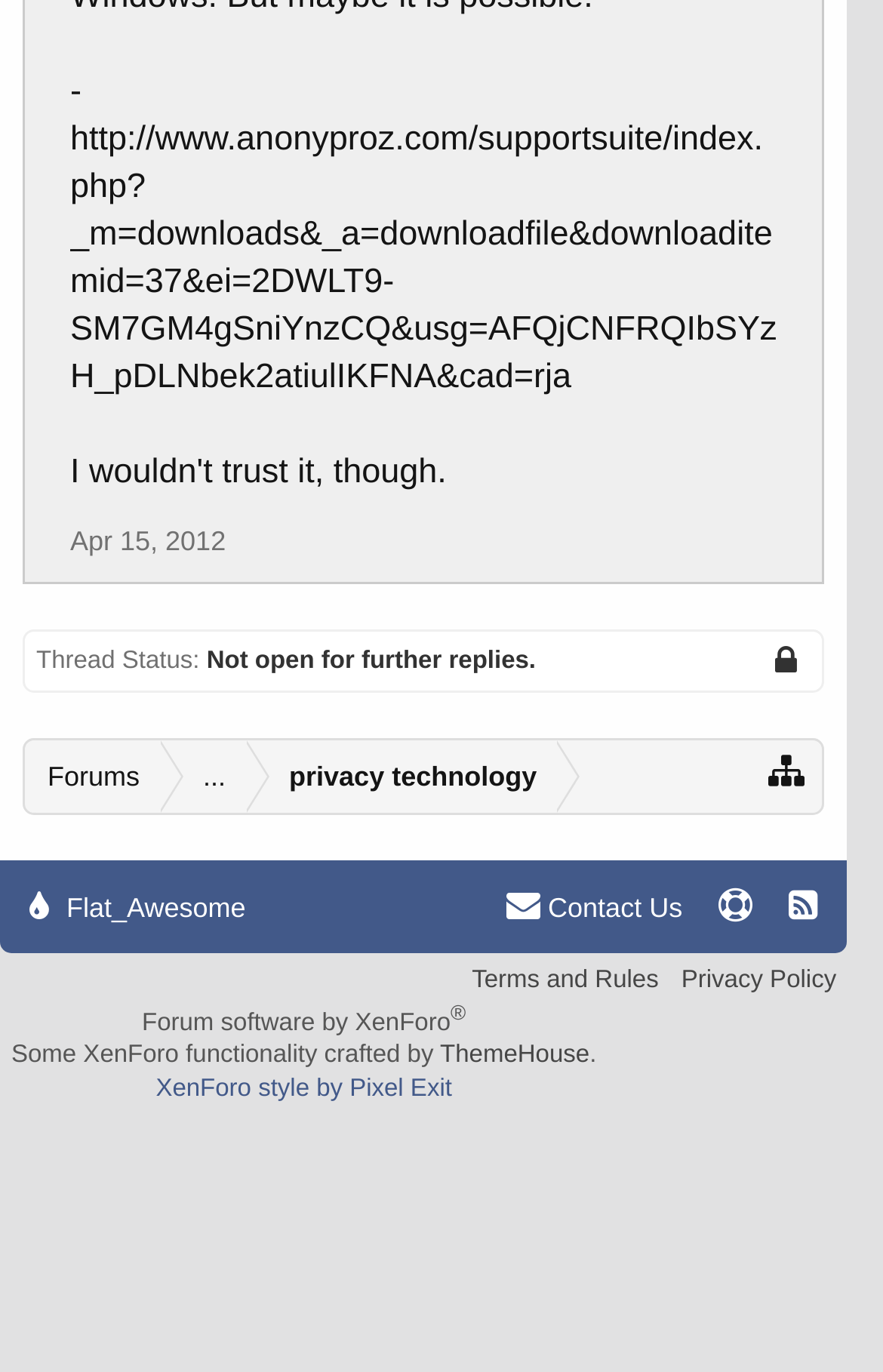Can you specify the bounding box coordinates for the region that should be clicked to fulfill this instruction: "View terms and rules".

[0.534, 0.705, 0.746, 0.725]